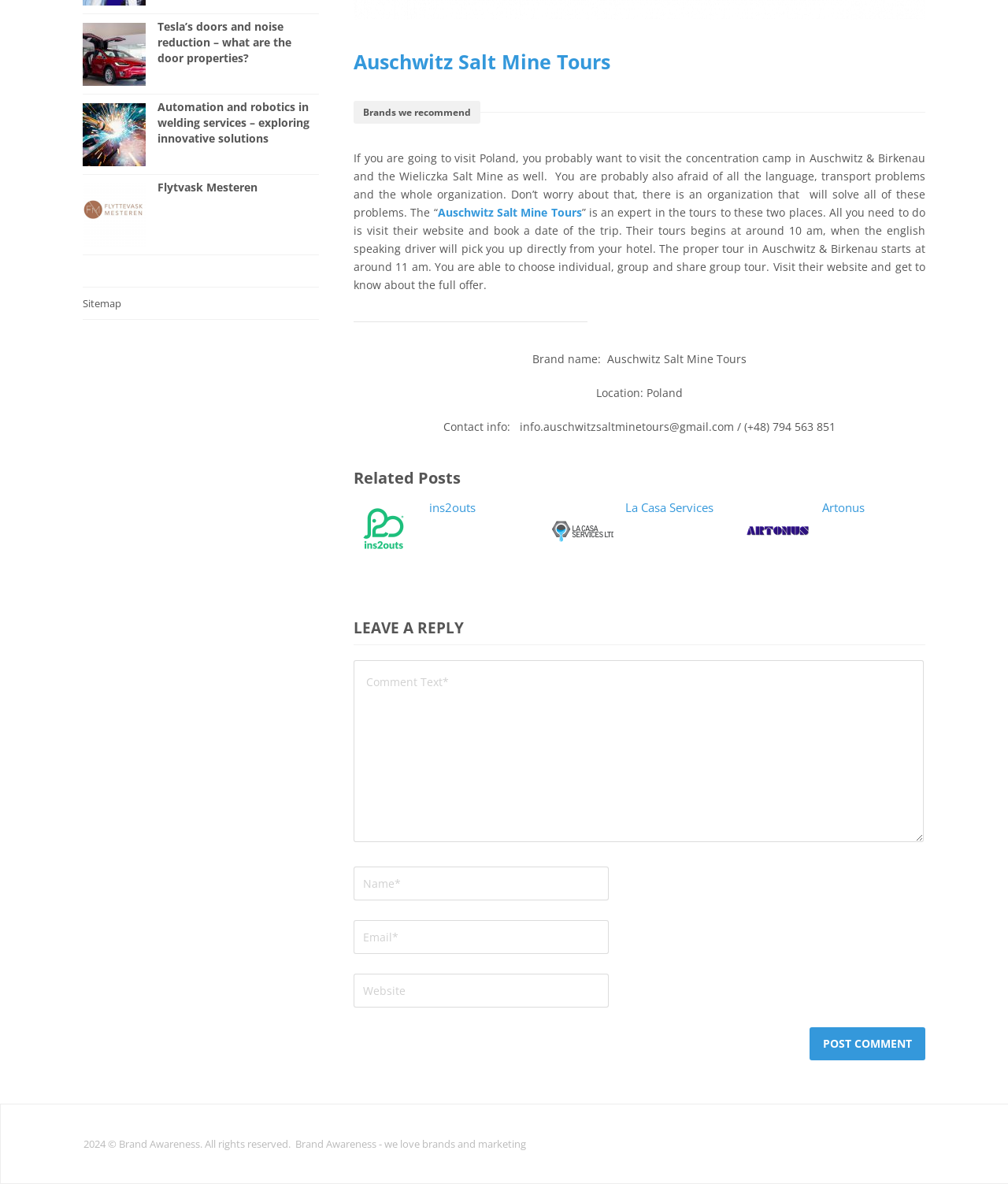Given the description of the UI element: "Auschwitz Salt Mine Tours", predict the bounding box coordinates in the form of [left, top, right, bottom], with each value being a float between 0 and 1.

[0.434, 0.173, 0.577, 0.186]